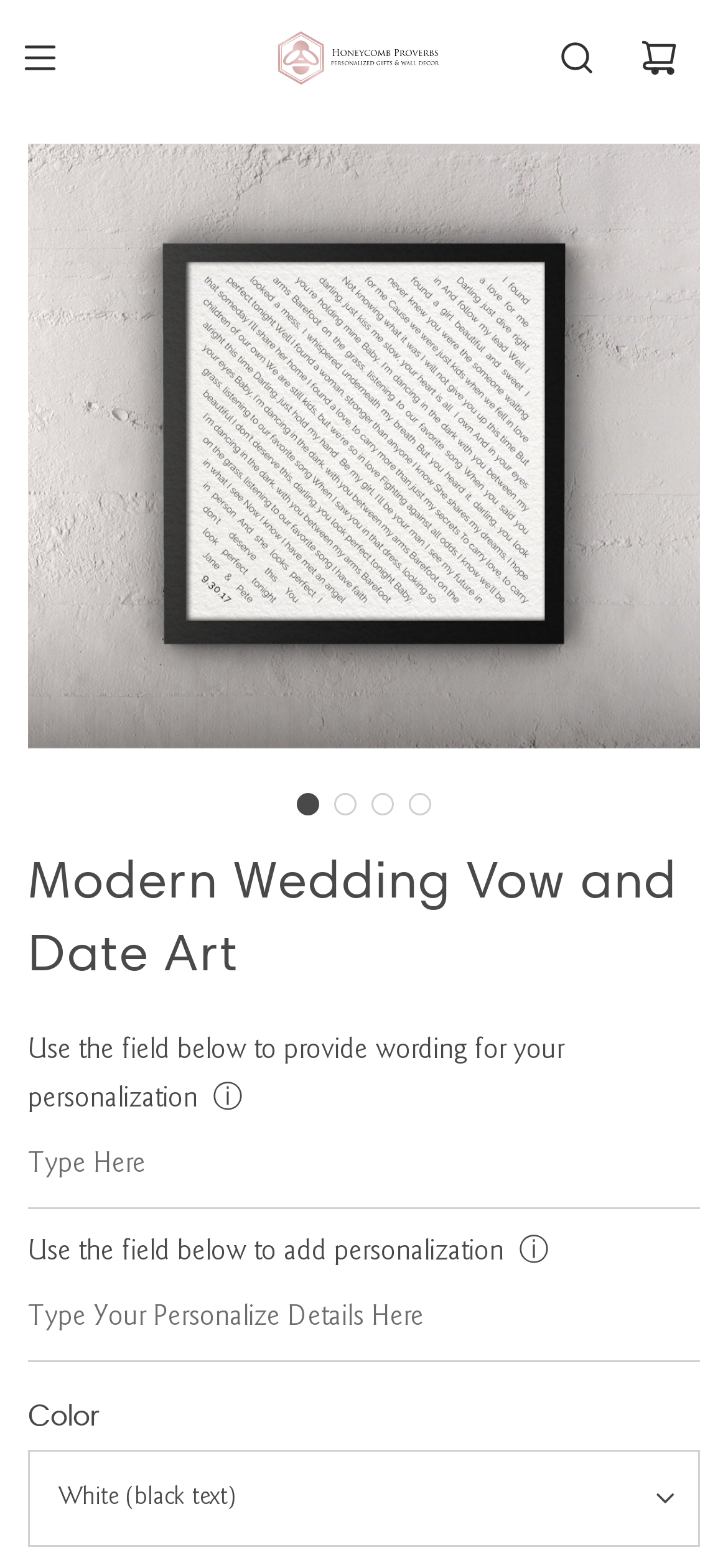What is the function of the 'Go to slide' buttons?
Make sure to answer the question with a detailed and comprehensive explanation.

The 'Go to slide' buttons, numbered from 1 to 4, seem to be navigation buttons that allow users to browse through different design options for their wedding vow art. The exact functionality of these buttons is not explicitly stated, but their presence and layout suggest that they are used to navigate through a slideshow or a series of design options.